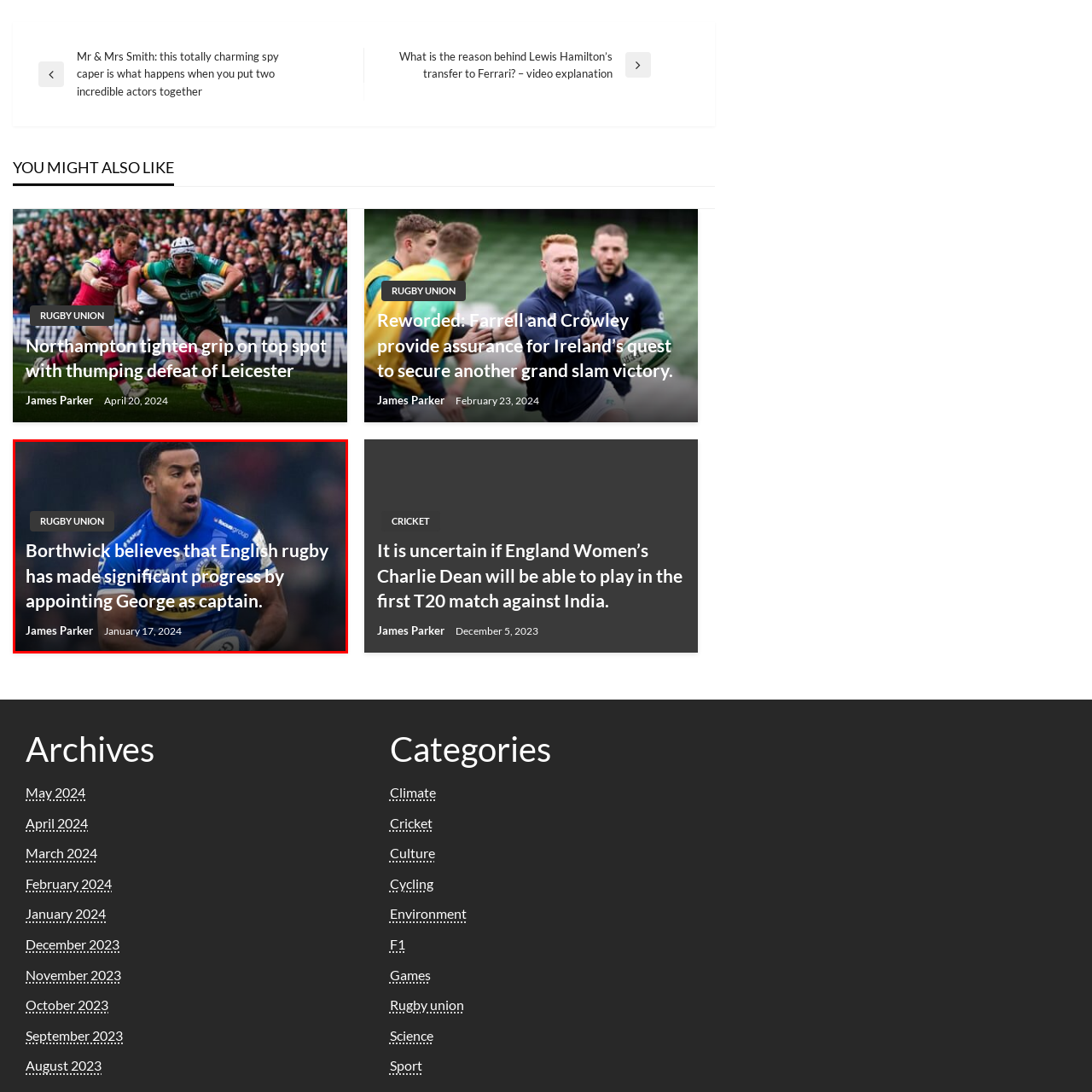Give a detailed description of the image area outlined by the red box.

The image features a dynamic moment from a rugby match, showcasing a player in action. Dressed in a blue jersey featuring sponsor logos, he is captured mid-play, exuding intensity and focus. The backdrop hints at a lively rugby stadium atmosphere. Accompanying the image is the headline, "Borthwick believes that English rugby has made significant progress by appointing George as captain," suggesting a pivotal narrative in the sport. The article, authored by James Parker, is dated January 17, 2024, placing it within a contemporary context of rugby union discussions.